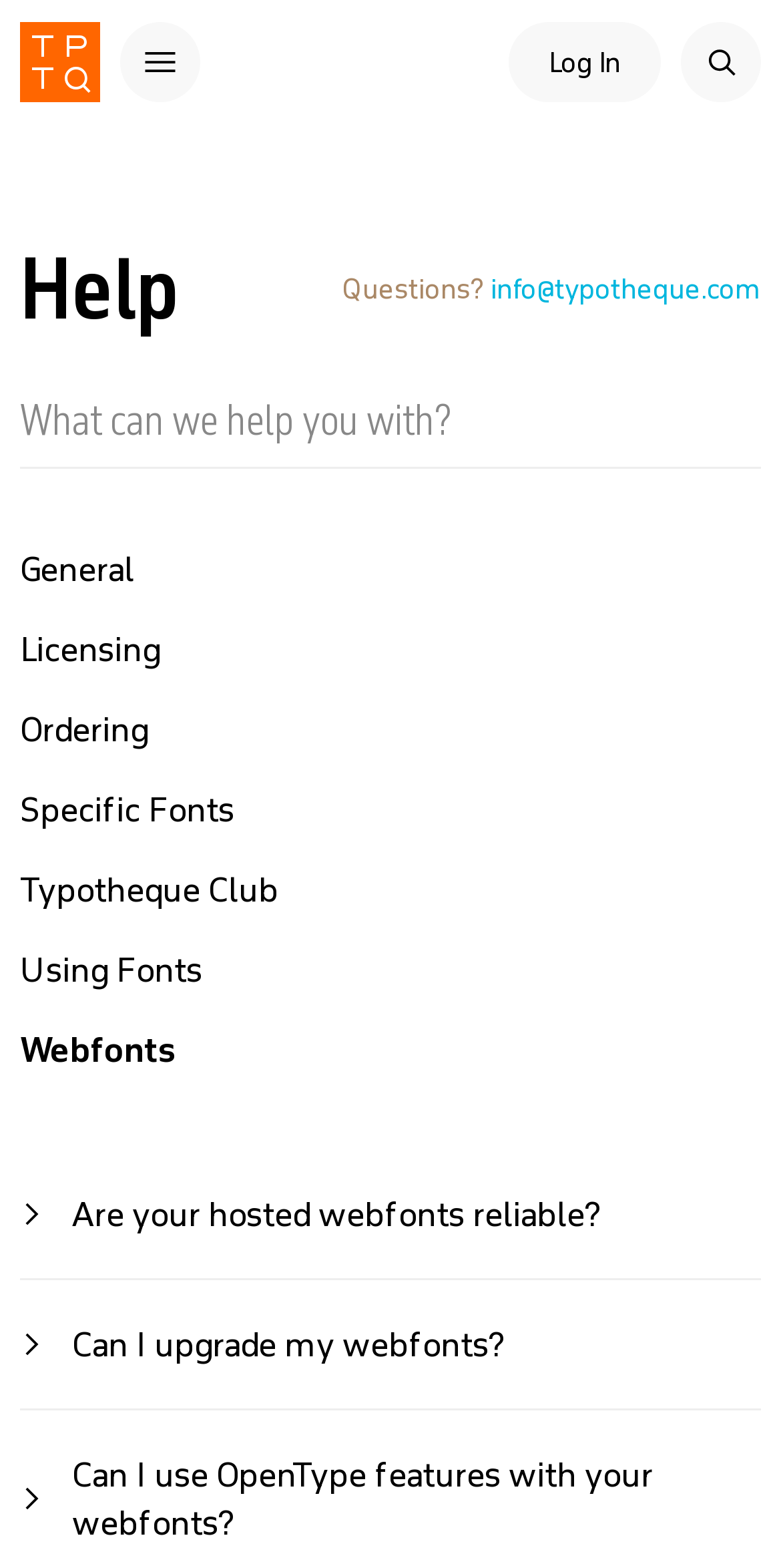Please specify the bounding box coordinates for the clickable region that will help you carry out the instruction: "Read about using fonts".

[0.026, 0.604, 0.259, 0.63]